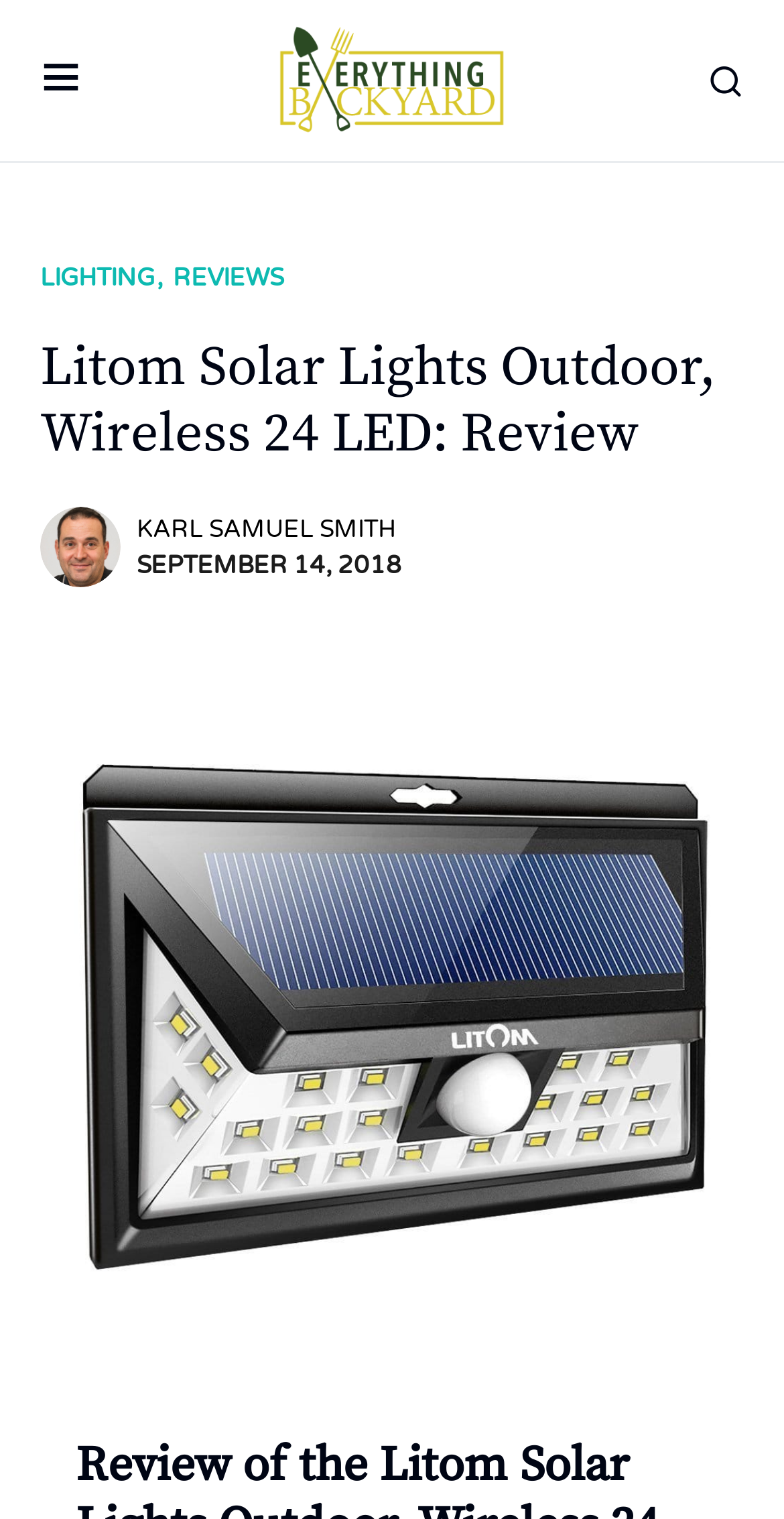Generate the text content of the main headline of the webpage.

Litom Solar Lights Outdoor, Wireless 24 LED: Review